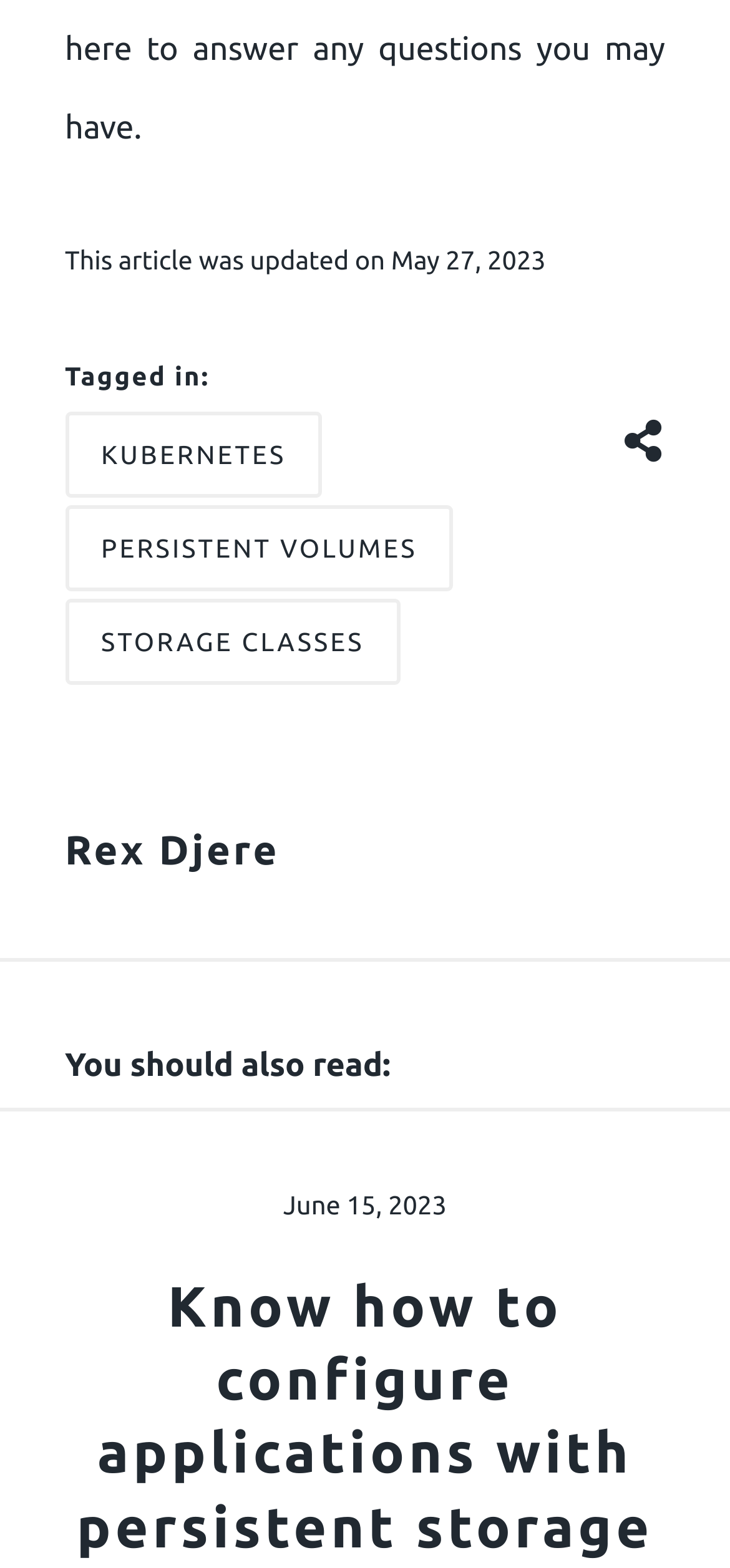Give a one-word or short-phrase answer to the following question: 
What is the date of the recommended article?

June 15, 2023